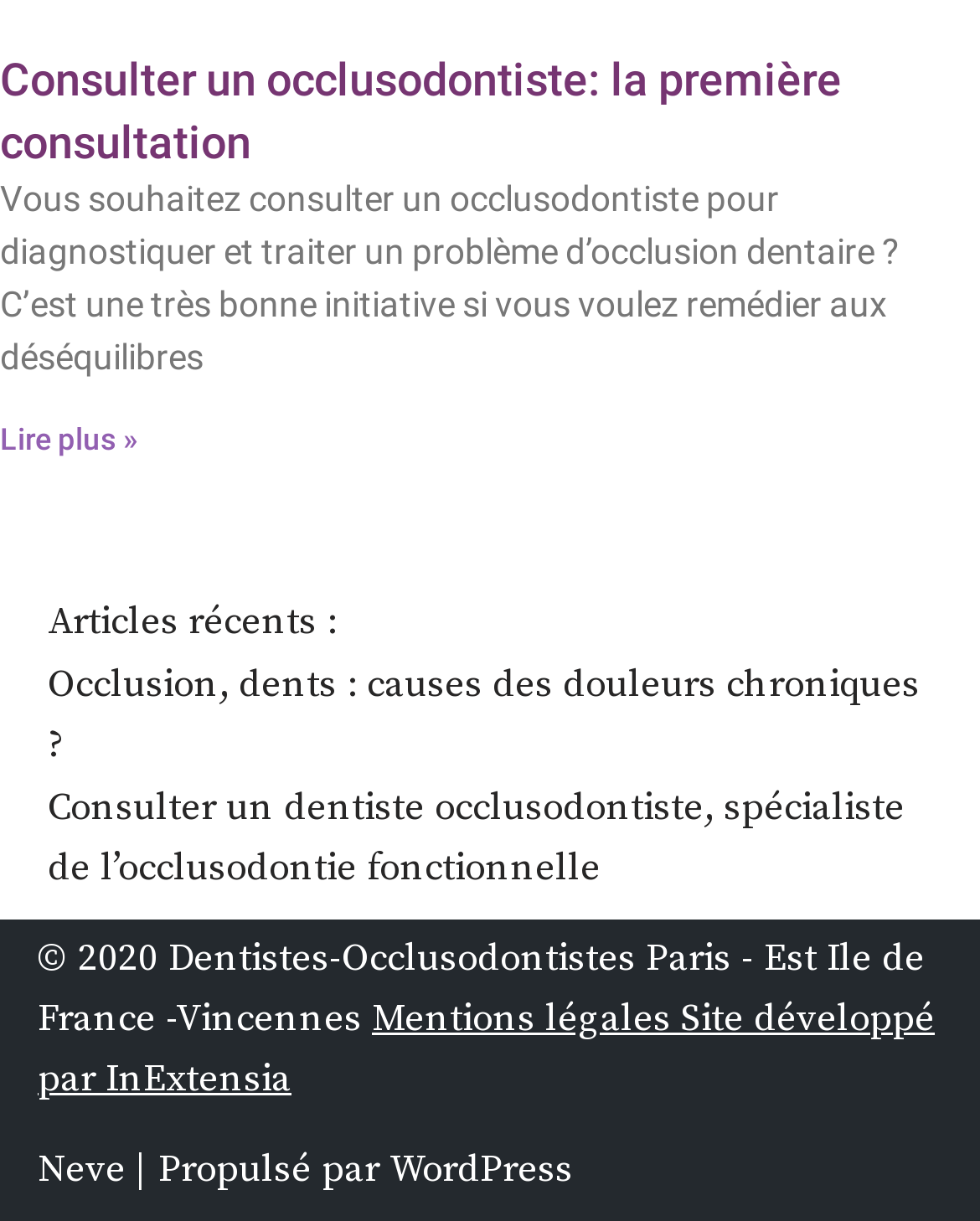Provide the bounding box coordinates for the area that should be clicked to complete the instruction: "Learn about recent articles".

[0.049, 0.484, 0.344, 0.536]